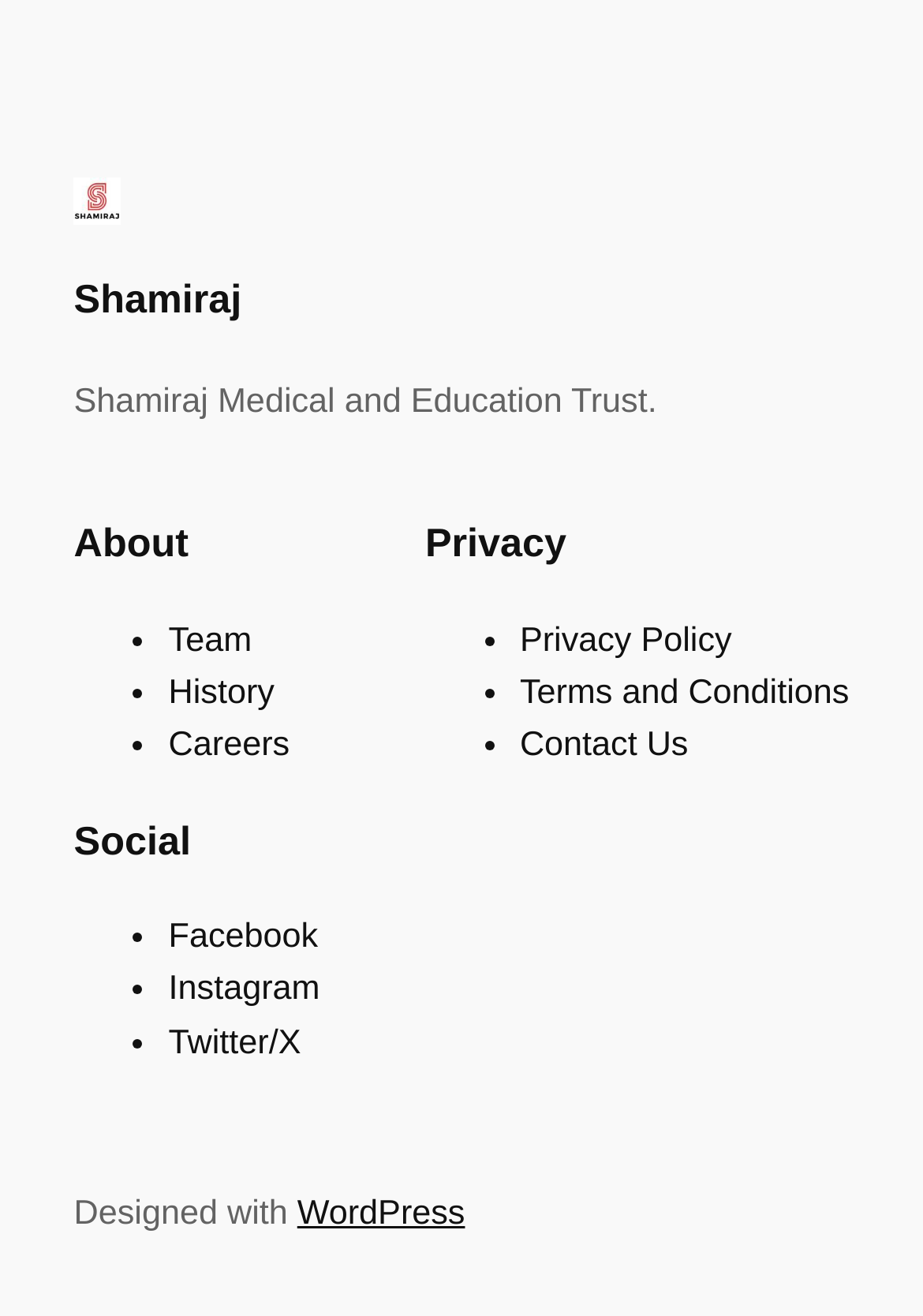Locate the bounding box coordinates of the element that should be clicked to execute the following instruction: "Check First Two Step-out Holes Extend High Grades at Horden Lake news".

None